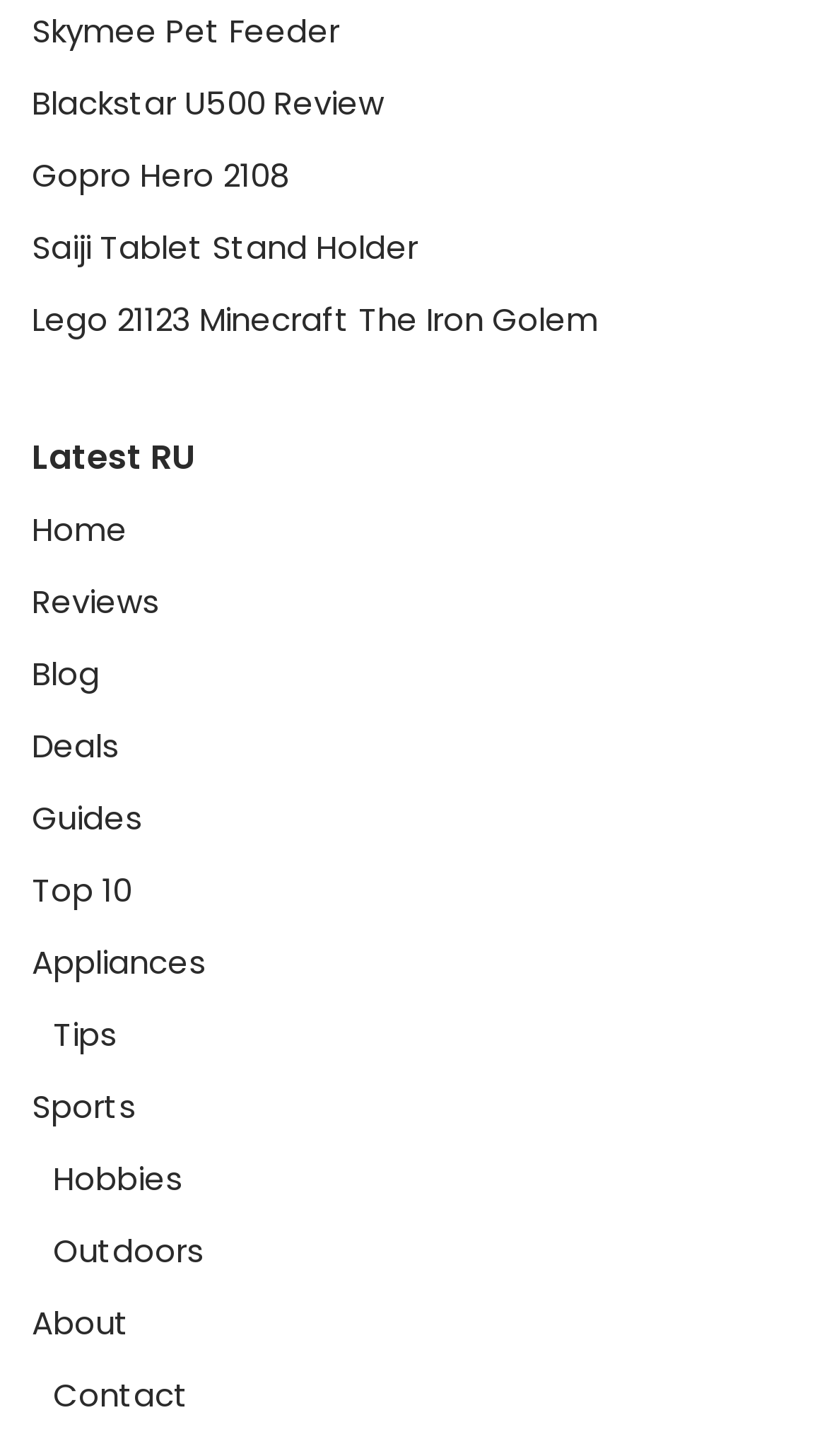Locate the bounding box coordinates of the region to be clicked to comply with the following instruction: "visit OklahomaSports.Net". The coordinates must be four float numbers between 0 and 1, in the form [left, top, right, bottom].

None